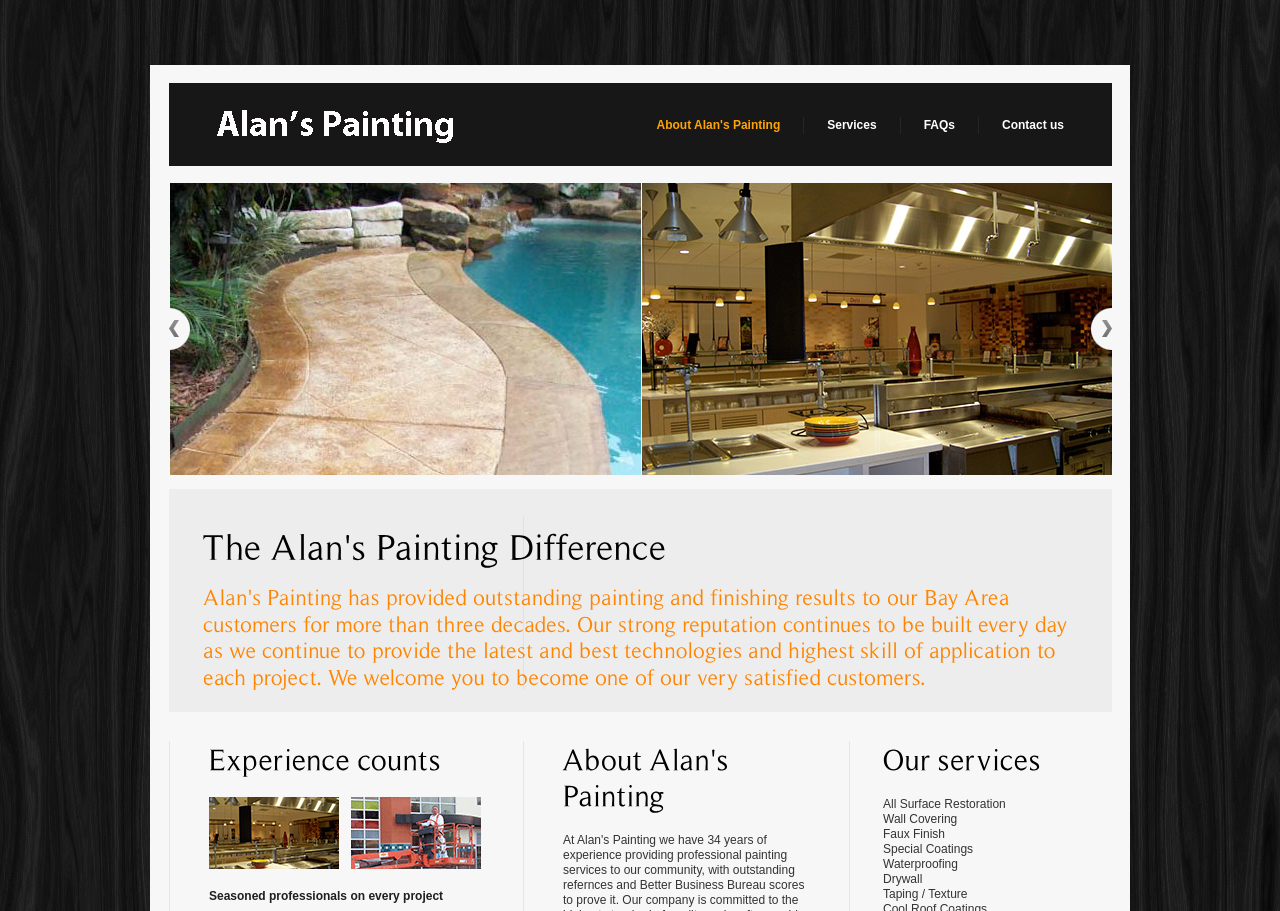Provide the bounding box coordinates for the UI element that is described by this text: "About Alan's Painting". The coordinates should be in the form of four float numbers between 0 and 1: [left, top, right, bottom].

[0.513, 0.13, 0.61, 0.145]